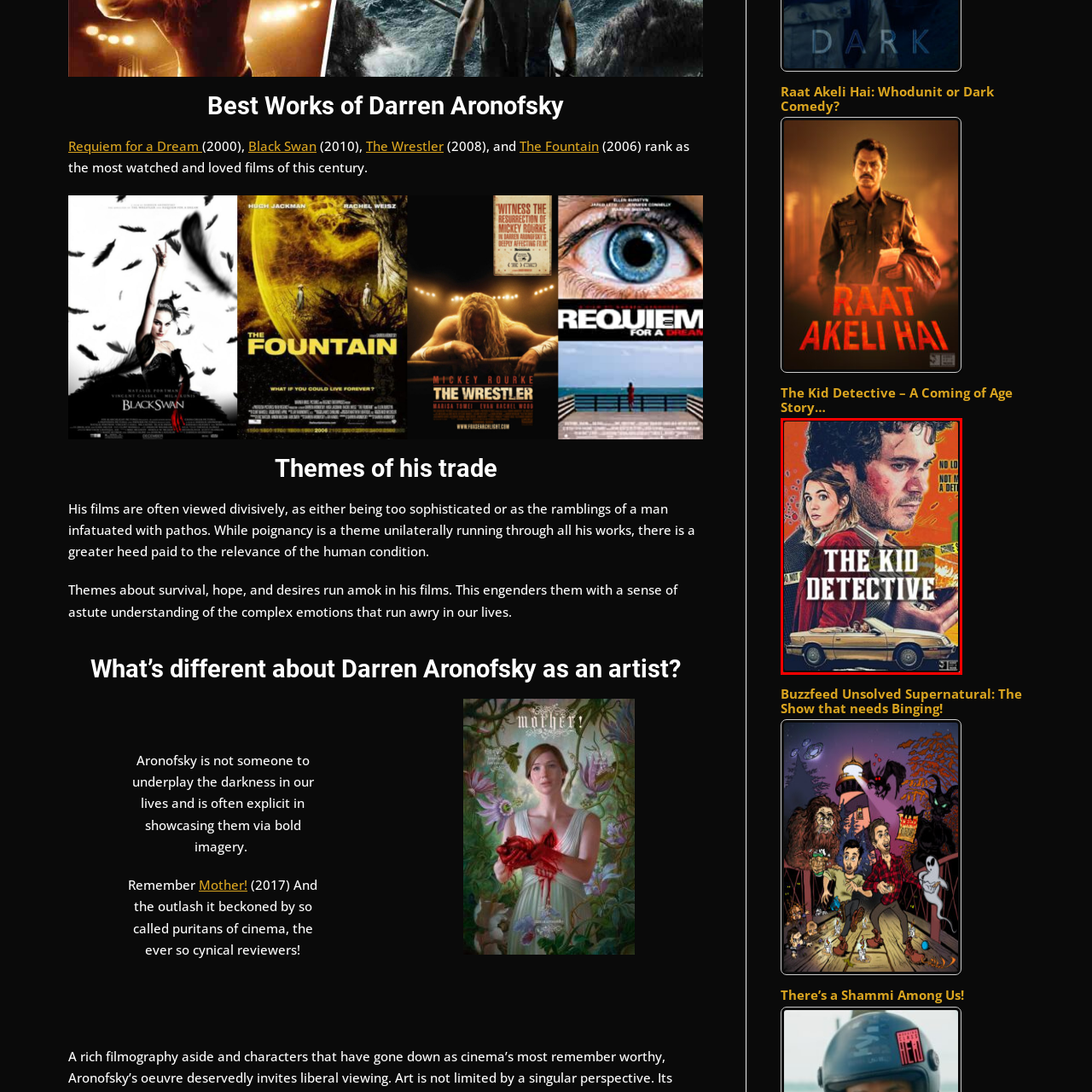Direct your attention to the area enclosed by the green rectangle and deliver a comprehensive answer to the subsequent question, using the image as your reference: 
What is the color tone of the backdrop?

The caption describes the backdrop as featuring vivid, colorful illustrations, suggesting that the color tone is bright and vibrant.